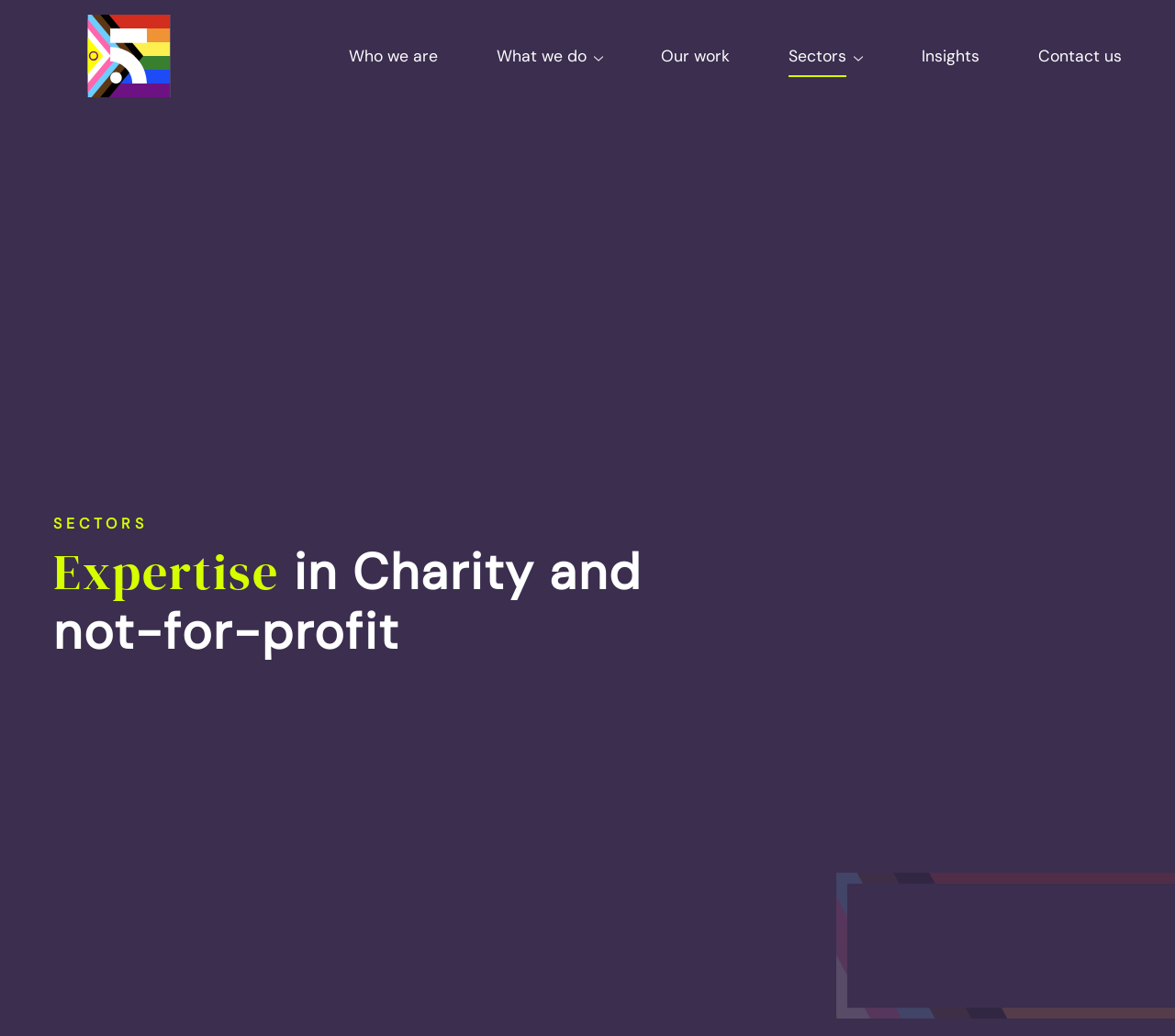What is the purpose of the website?
Based on the visual information, provide a detailed and comprehensive answer.

I inferred the purpose of the website by looking at the main navigation links and the section title 'Expertise in Charity and not-for-profit', which suggests that the website is related to charity website design.